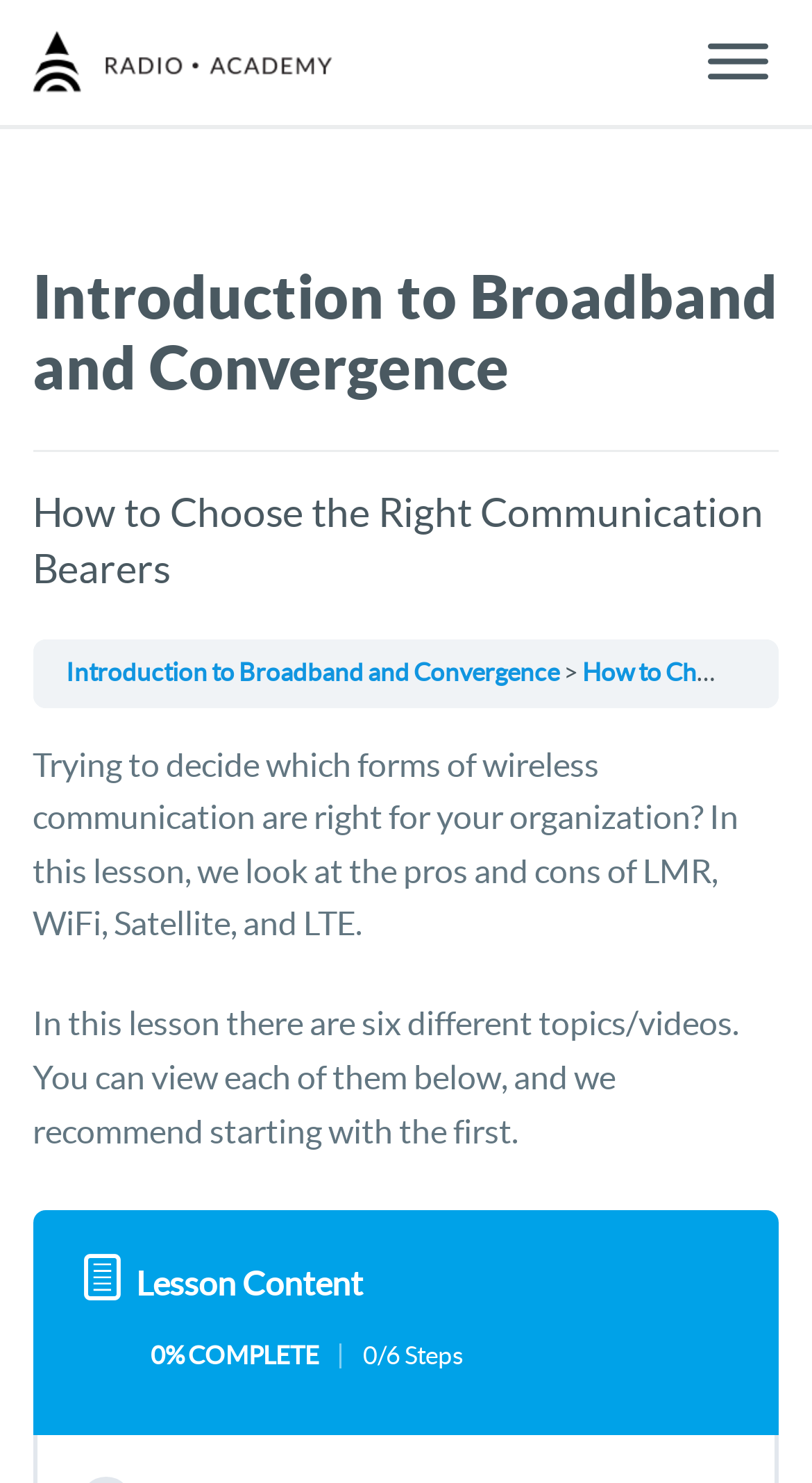What is the current progress of the lesson?
Can you give a detailed and elaborate answer to the question?

The current progress of the lesson is 0%, as indicated by the StaticText element '0% COMPLETE' which shows the completion status of the lesson.